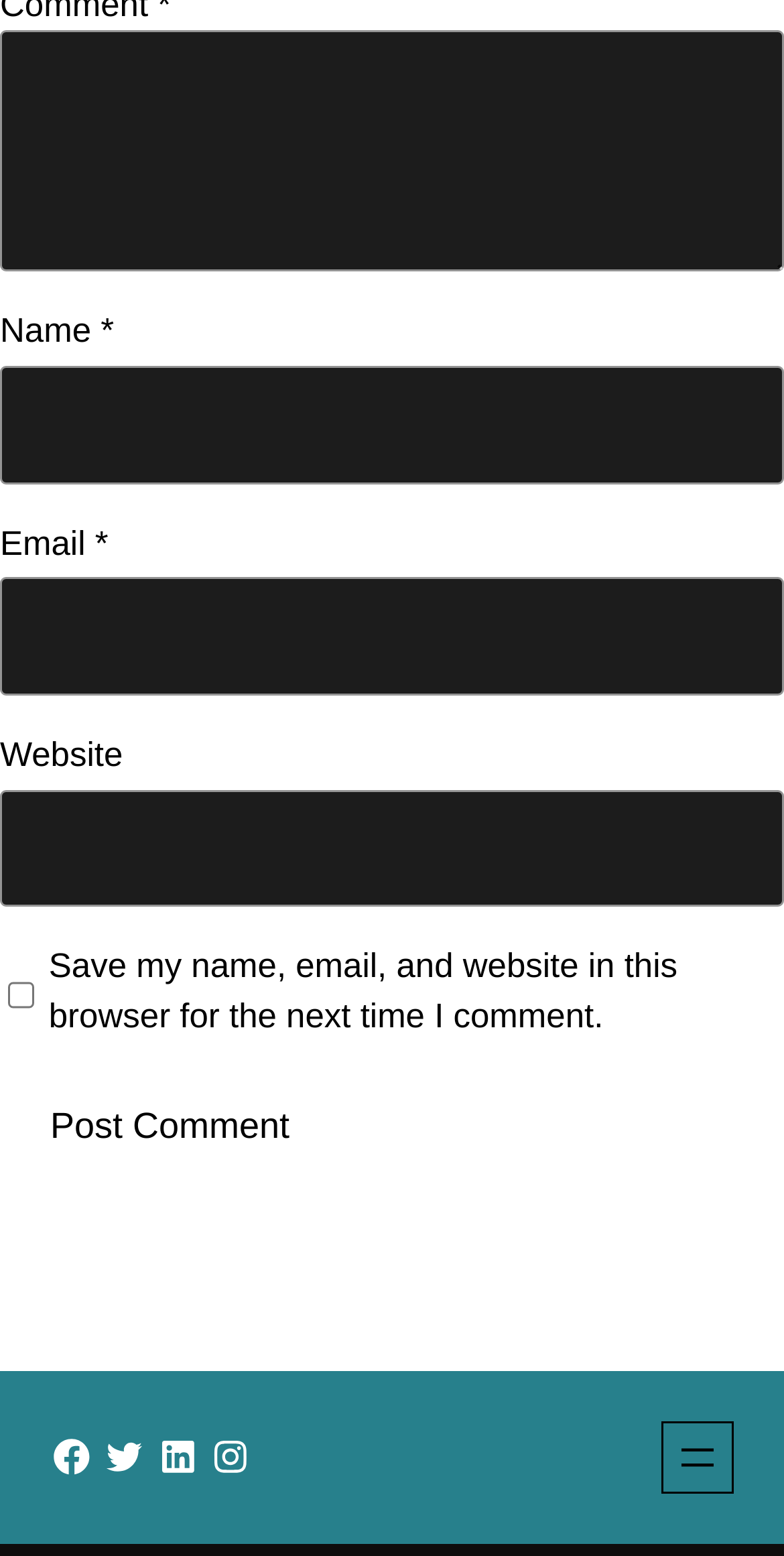What is the text of the button that submits the comment form?
Based on the visual details in the image, please answer the question thoroughly.

The text of the button that submits the comment form is 'Post Comment', as indicated by the button element with the corresponding text.